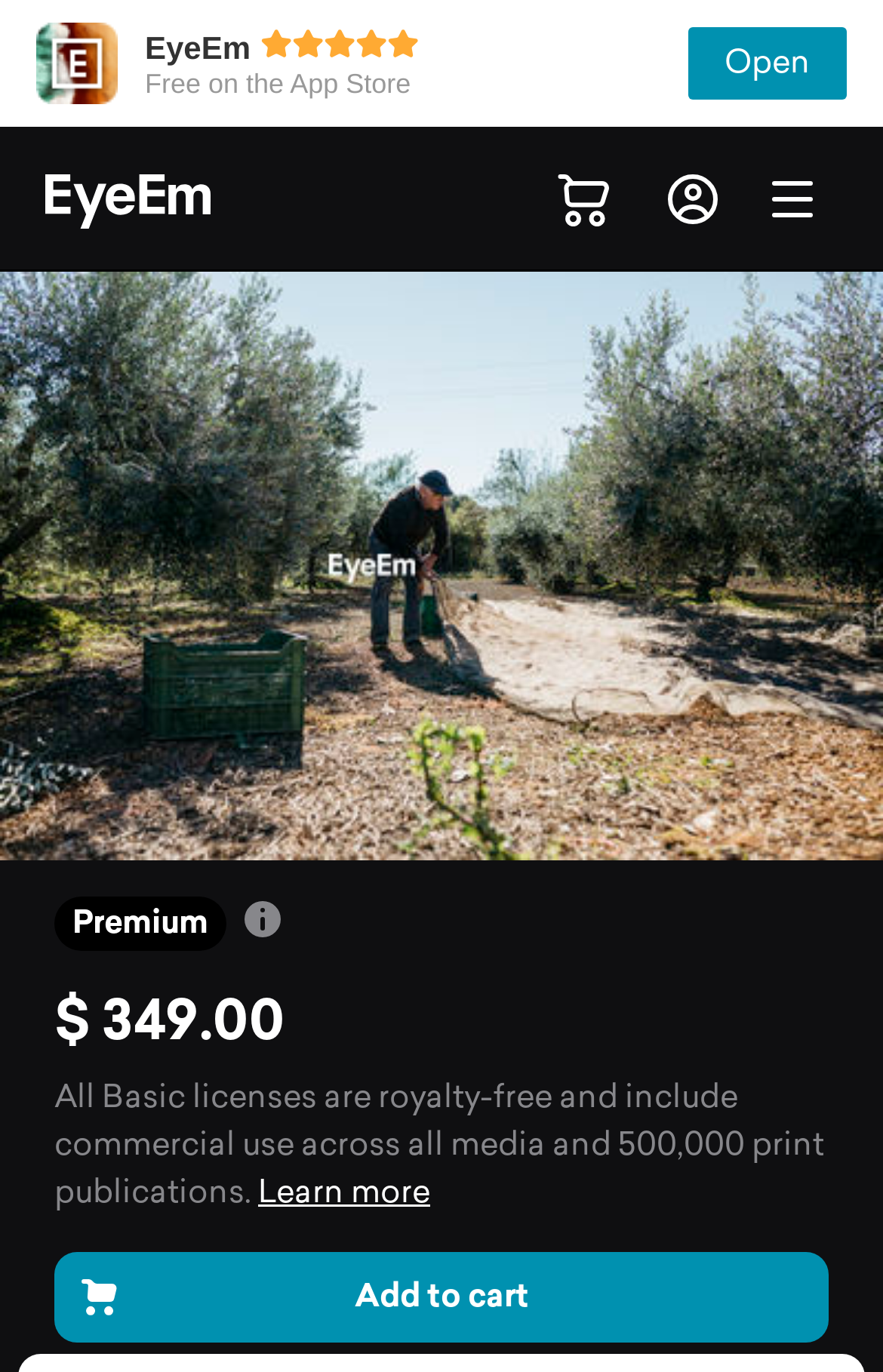Find the UI element described as: "Open" and predict its bounding box coordinates. Ensure the coordinates are four float numbers between 0 and 1, [left, top, right, bottom].

[0.779, 0.02, 0.959, 0.073]